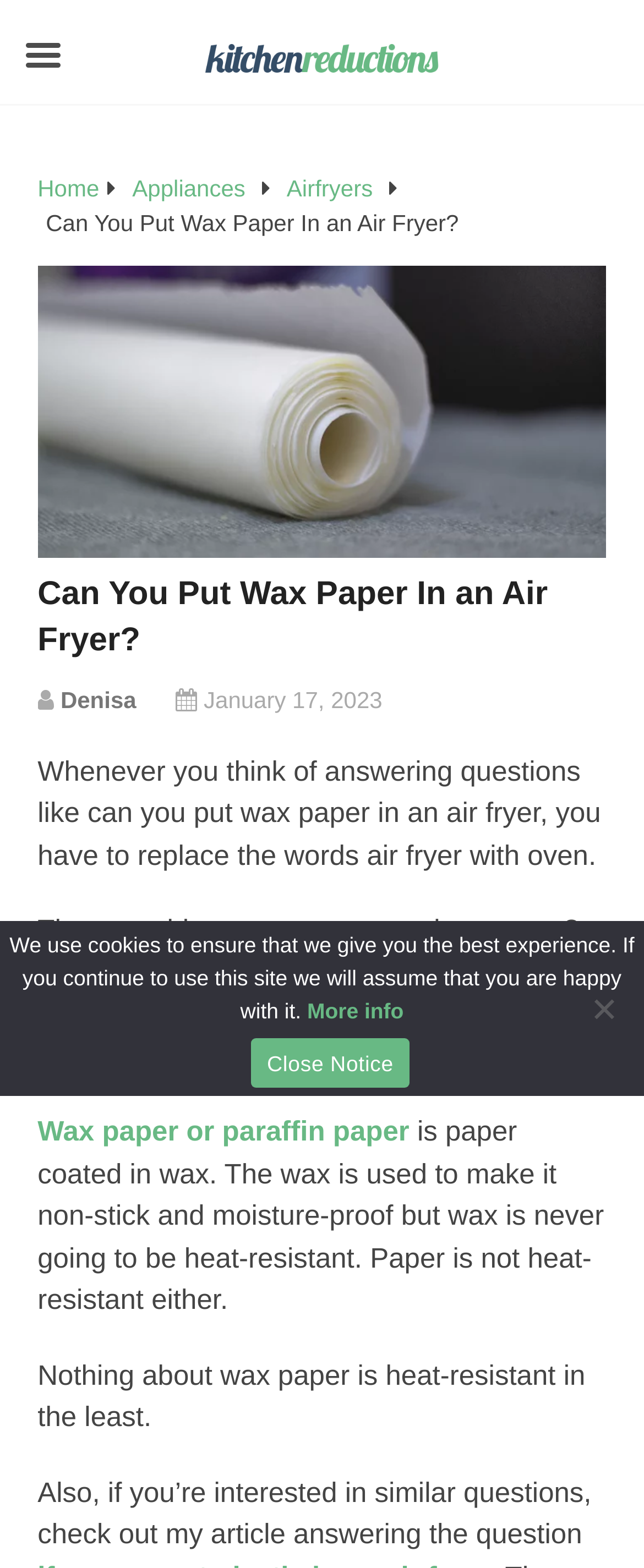What is the topic of the article?
Refer to the image and give a detailed response to the question.

The topic of the article can be determined by reading the title 'Can You Put Wax Paper In an Air Fryer?' and the content of the article, which discusses whether wax paper can be used in an air fryer.